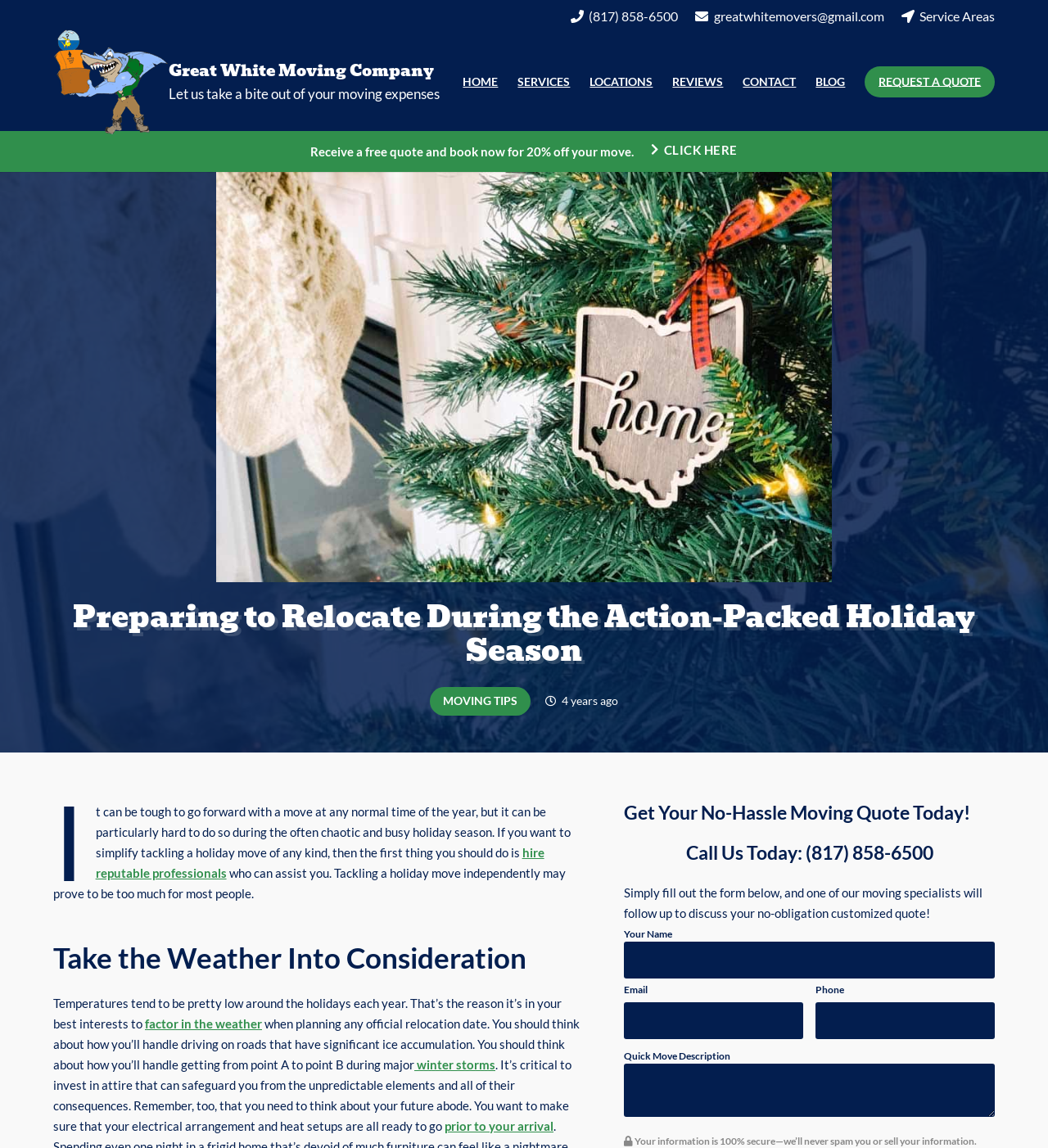What is the purpose of the form at the bottom of the webpage?
Refer to the image and provide a concise answer in one word or phrase.

To get a no-hassle moving quote